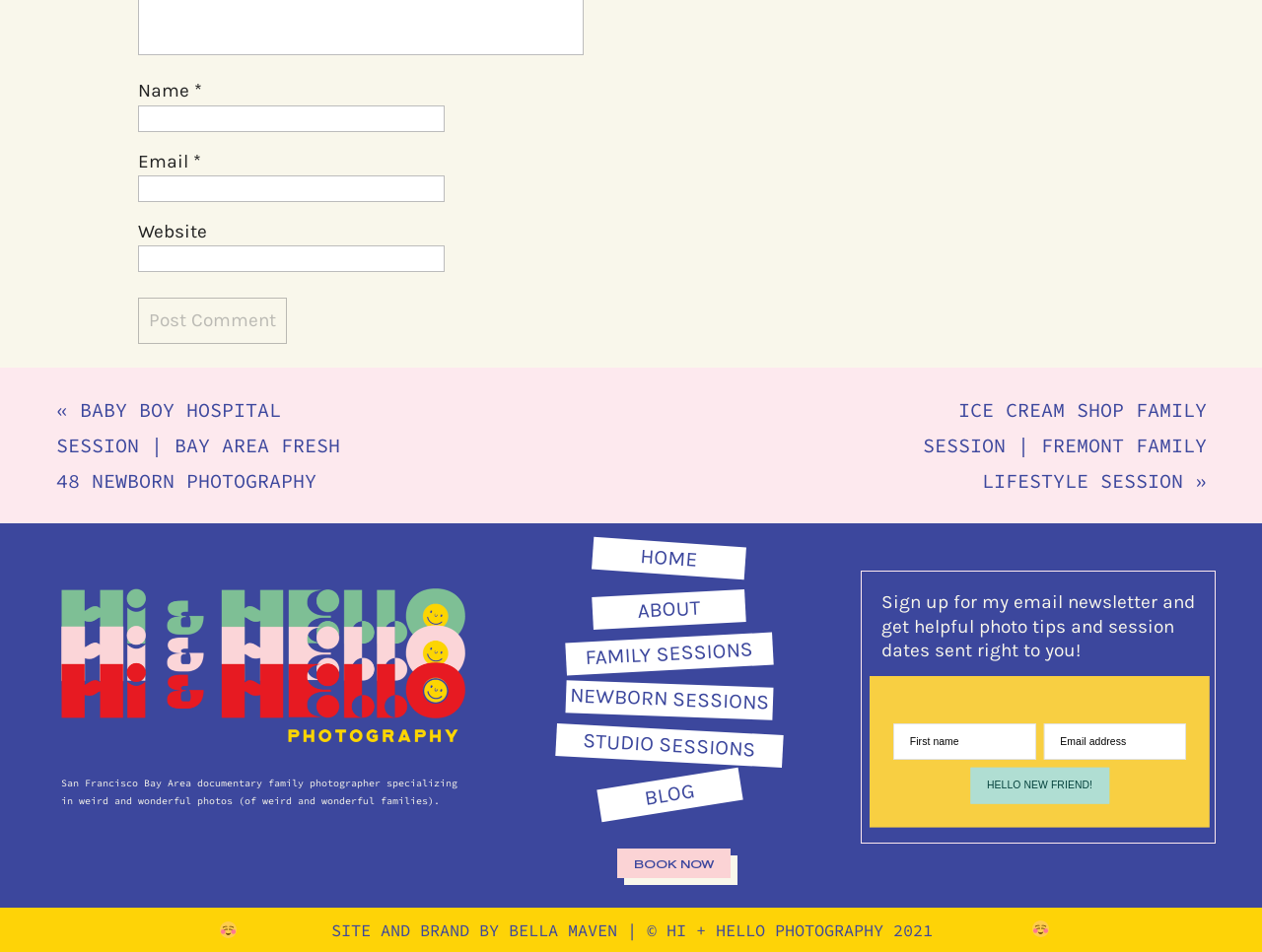Specify the bounding box coordinates of the area to click in order to follow the given instruction: "Book a session now."

[0.489, 0.896, 0.579, 0.915]